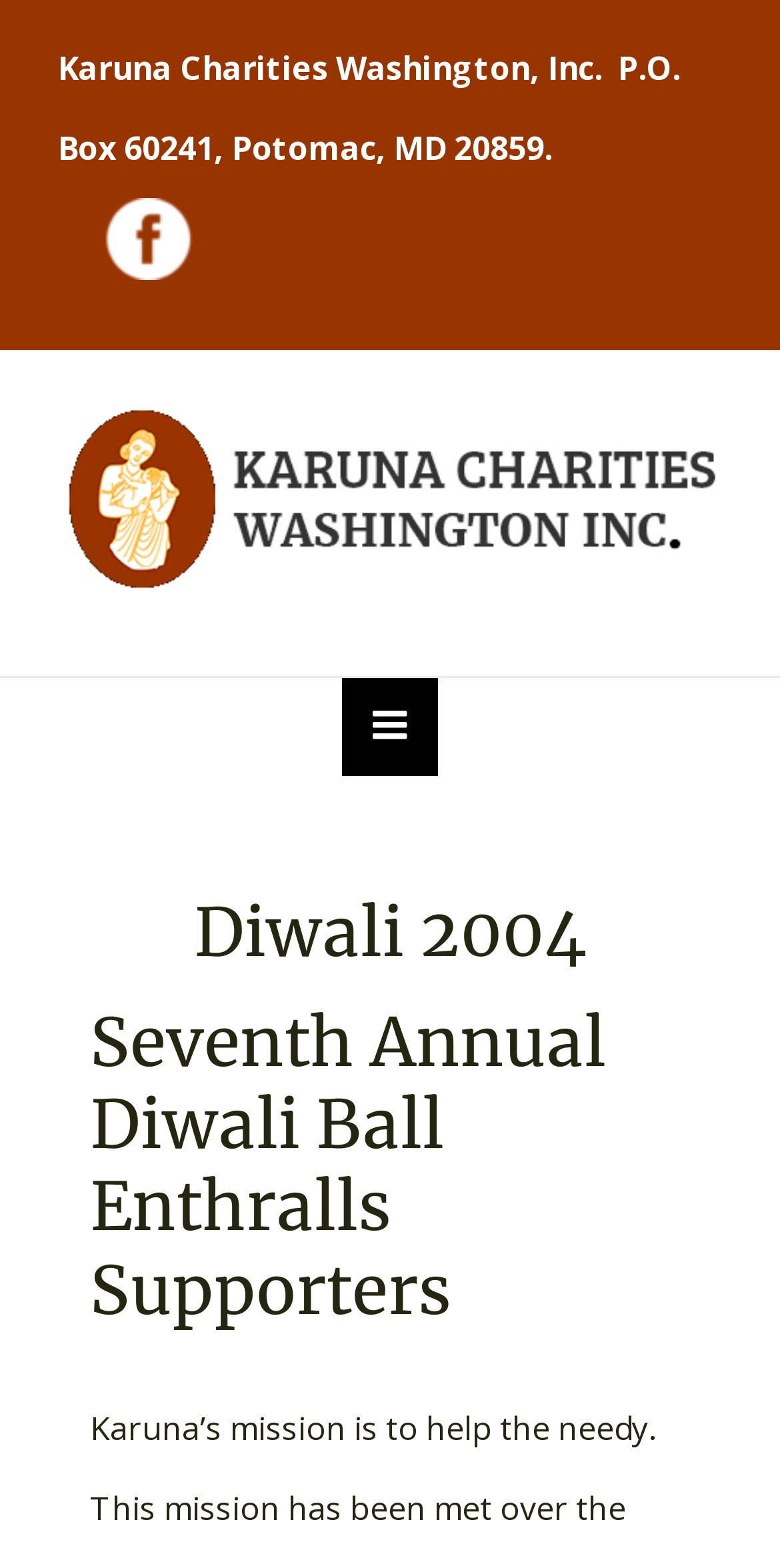Detail the various sections and features of the webpage.

The webpage is about Karuna Charities, a grass-roots organization that makes a difference in the lives of the needy and disadvantaged in the United States, India, and other countries. At the top, there is a title "Diwali 2004 – Karuna" which is also the main heading of the page. Below the title, there is a static text block containing the organization's address, "Karuna Charities Washington, Inc. P.O. Box 60241, Potomac, MD 20859".

To the right of the address, there is a link with a descriptive text about Karuna Charities, accompanied by an image. The link and image are positioned in the middle of the page, taking up a significant portion of the width.

Below the link and image, there is a navigation menu labeled "Main Menu" that spans the entire width of the page. The menu has a heading "Main Navigation" and a button with a menu icon. When expanded, the menu reveals two headings: "Diwali 2004" and "Seventh Annual Diwali Ball Enthralls Supporters", which are positioned below the menu button.